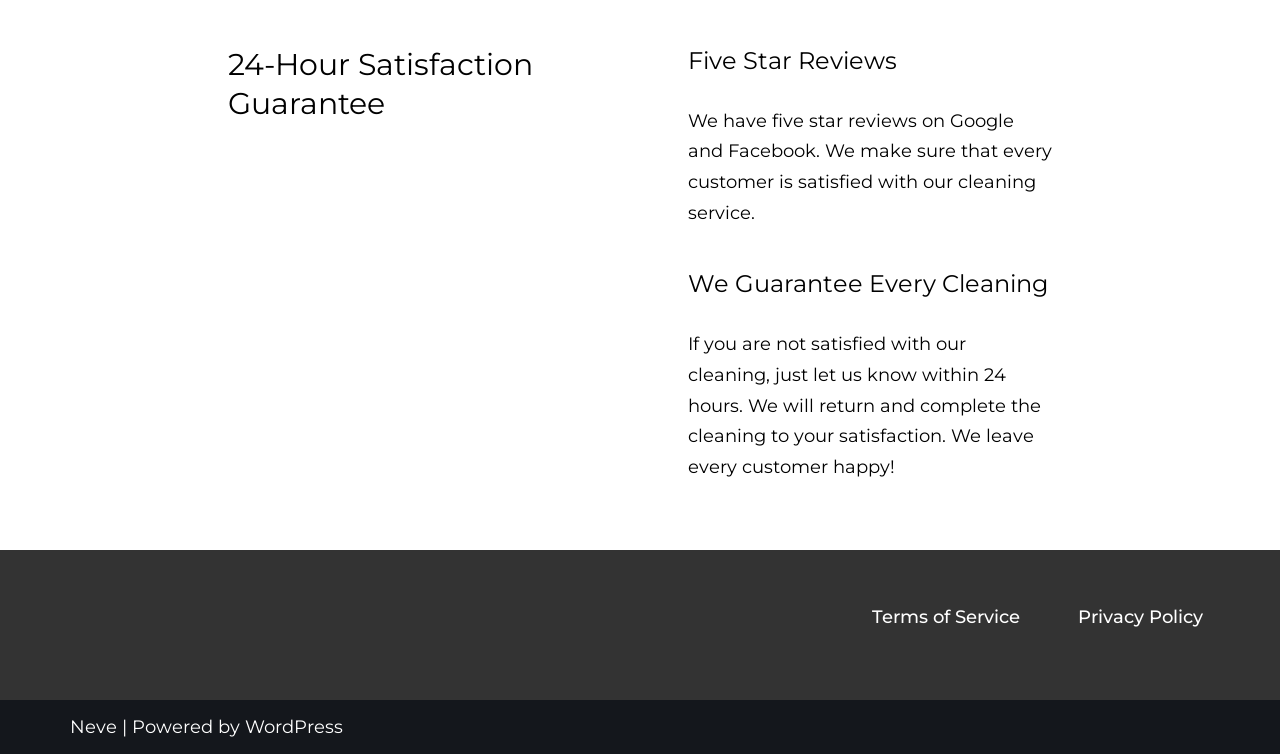Please provide a comprehensive response to the question below by analyzing the image: 
What is the theme of the webpage?

The theme of the webpage can be inferred from the headings and StaticTexts which mention 'cleaning service', 'customer satisfaction', and 'guarantee' which suggests that the webpage is related to a cleaning service company.